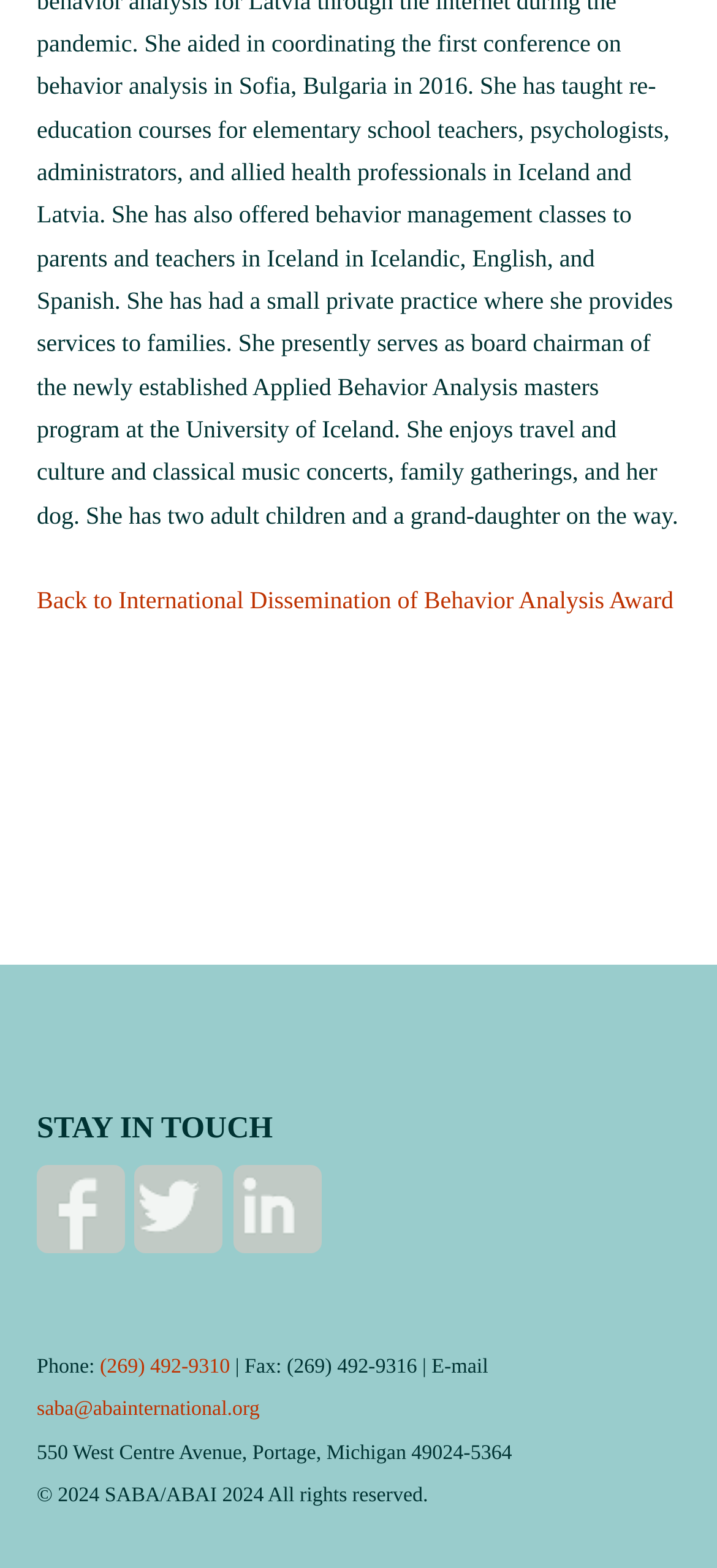Use a single word or phrase to answer the question: What year is the copyright for the website?

2024